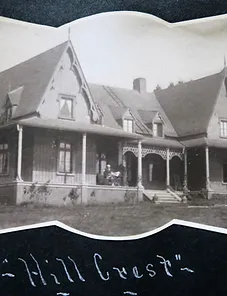What was Hill Crest used for besides a family retreat?
Carefully examine the image and provide a detailed answer to the question.

According to the caption, Hill Crest served not only as a family retreat but also as a social hub within the community, indicating that it played a significant role in bringing people together and fostering social connections.